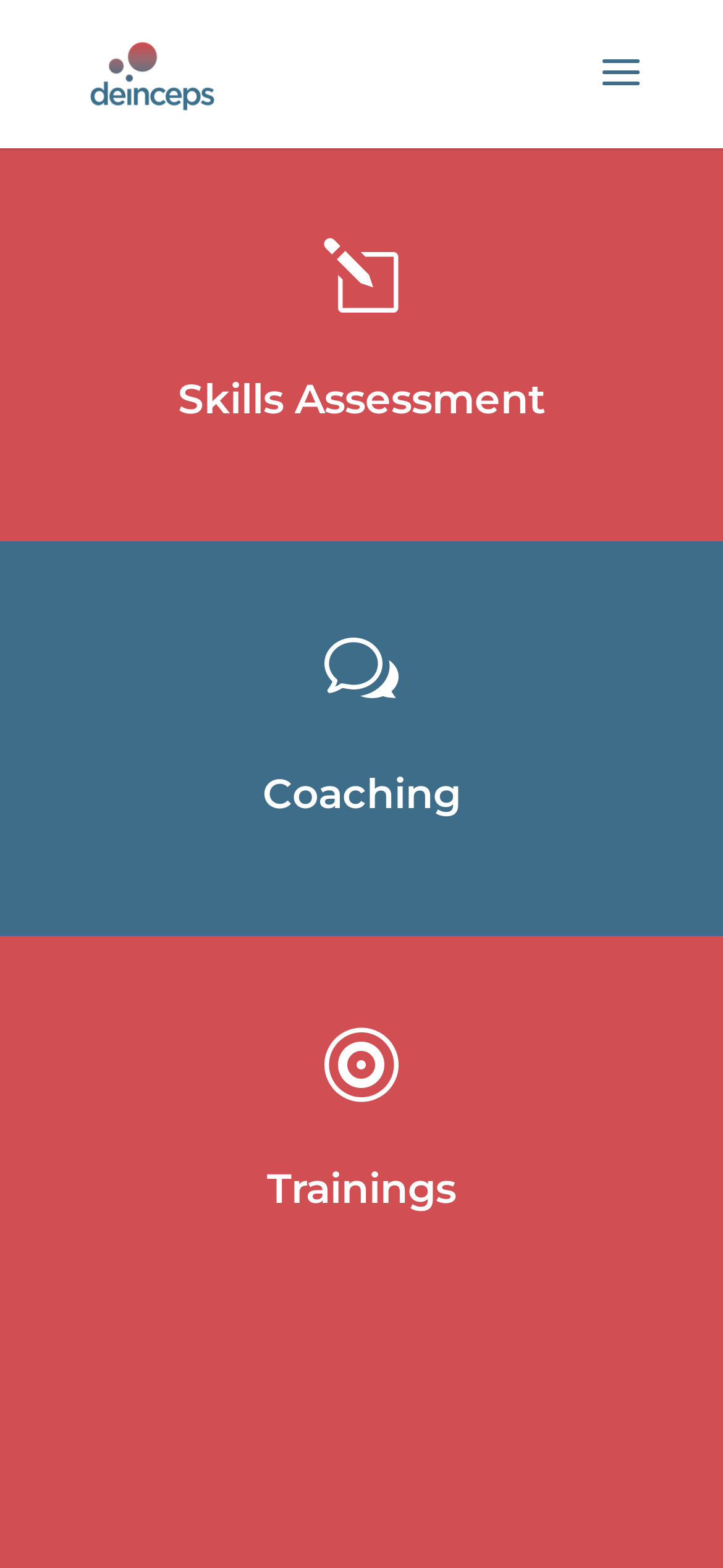Write an extensive caption that covers every aspect of the webpage.

The webpage is titled "Préparer son association EN | Deinceps" and features a prominent logo of "Deinceps" at the top left corner, accompanied by a link to the same. 

Below the logo, there are three main sections, each with a heading and a corresponding link. The first section is titled "Skills Assessment" and is located at the top center of the page. The second section is titled "Coaching" and is positioned below the first section, also at the center of the page. The third section is titled "Trainings" and is located at the bottom center of the page. 

To the right of each section title, there are three small links, each represented by an icon. The first icon is a letter "l", the second is a letter "w", and the third is a symbol. These links are aligned vertically and are positioned at the right side of the page, spanning the entire height of the page.